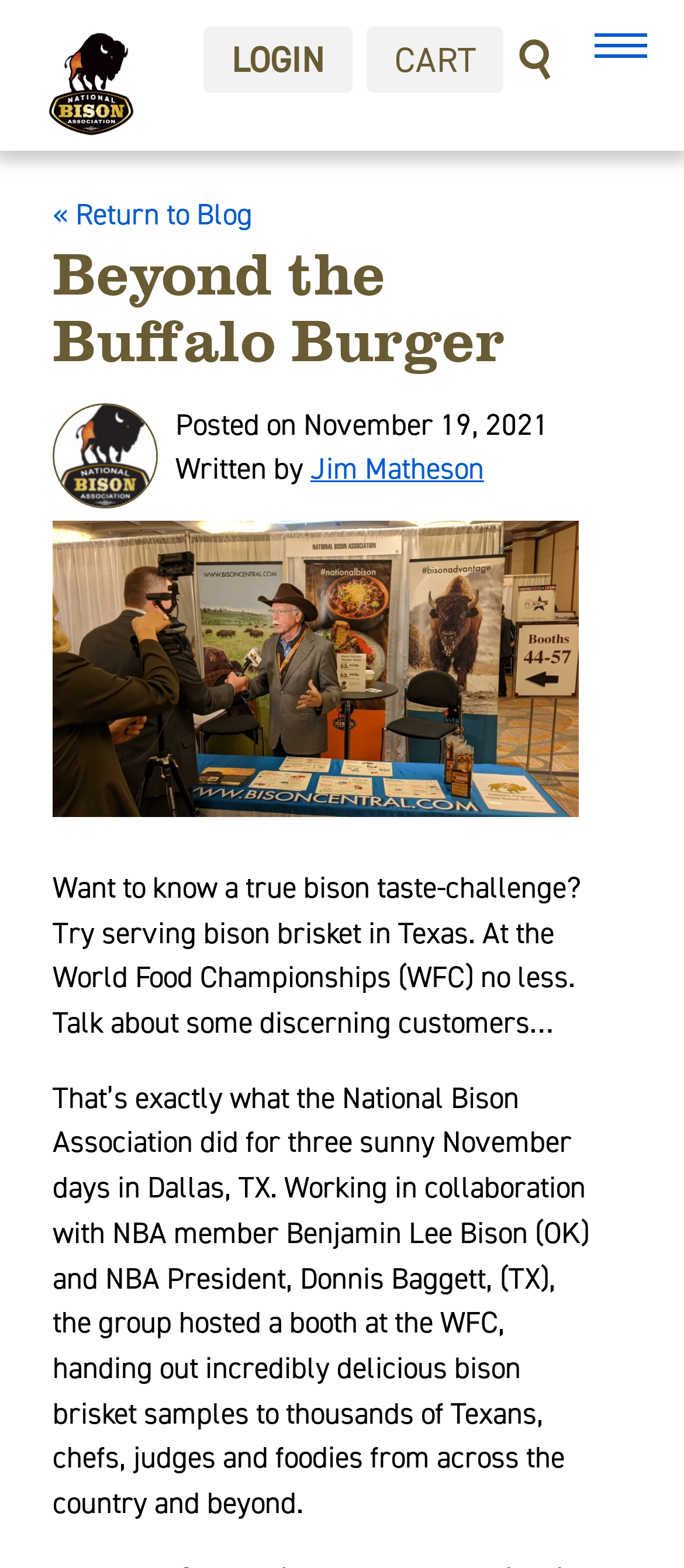What type of bison meat was served at the WFC?
Please describe in detail the information shown in the image to answer the question.

The text states that the National Bison Association served bison brisket samples to thousands of people at the World Food Championships.